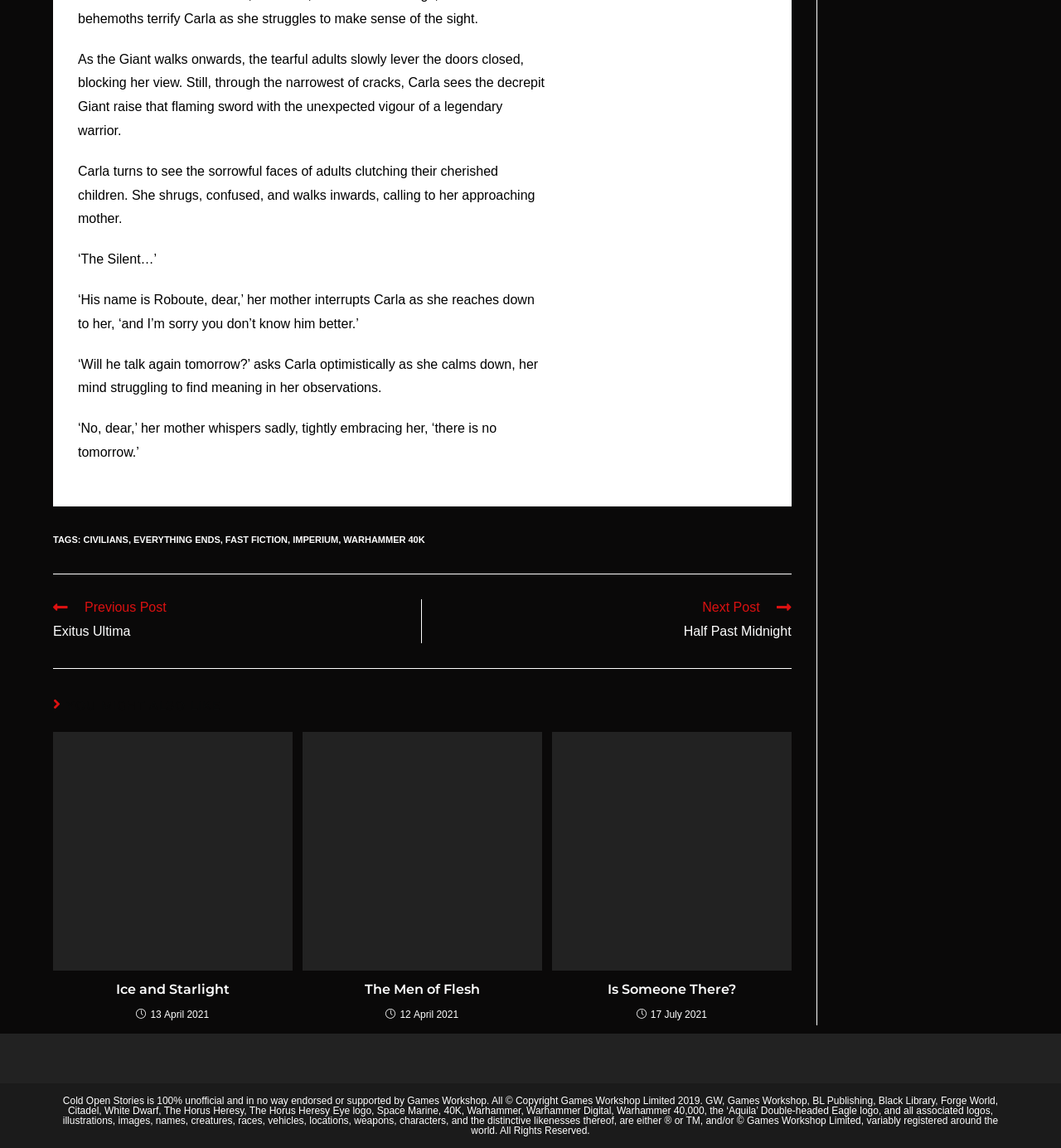Provide the bounding box coordinates of the section that needs to be clicked to accomplish the following instruction: "Go to next post."

[0.414, 0.522, 0.746, 0.561]